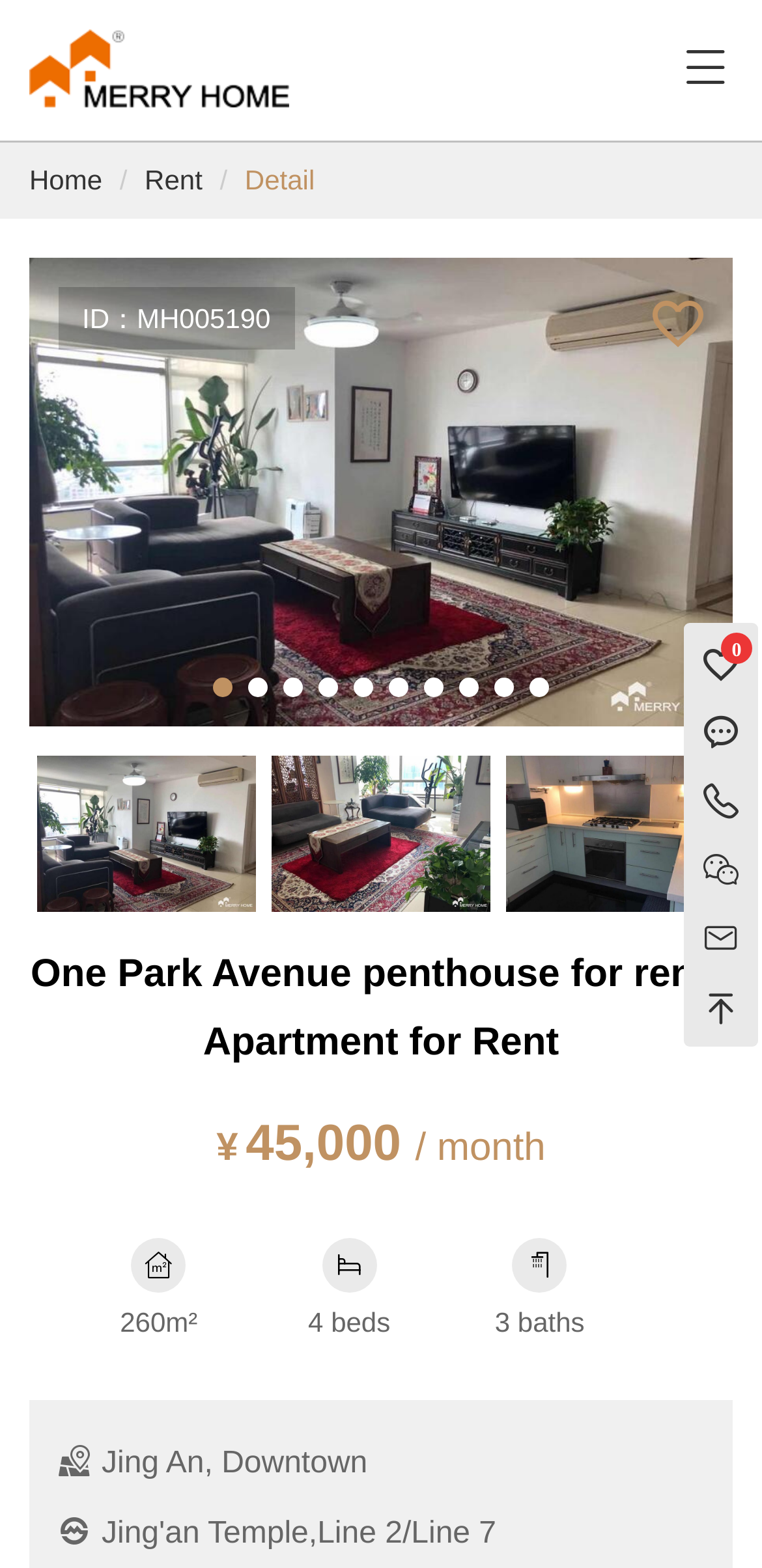Please reply with a single word or brief phrase to the question: 
How many bathrooms does the apartment have?

3